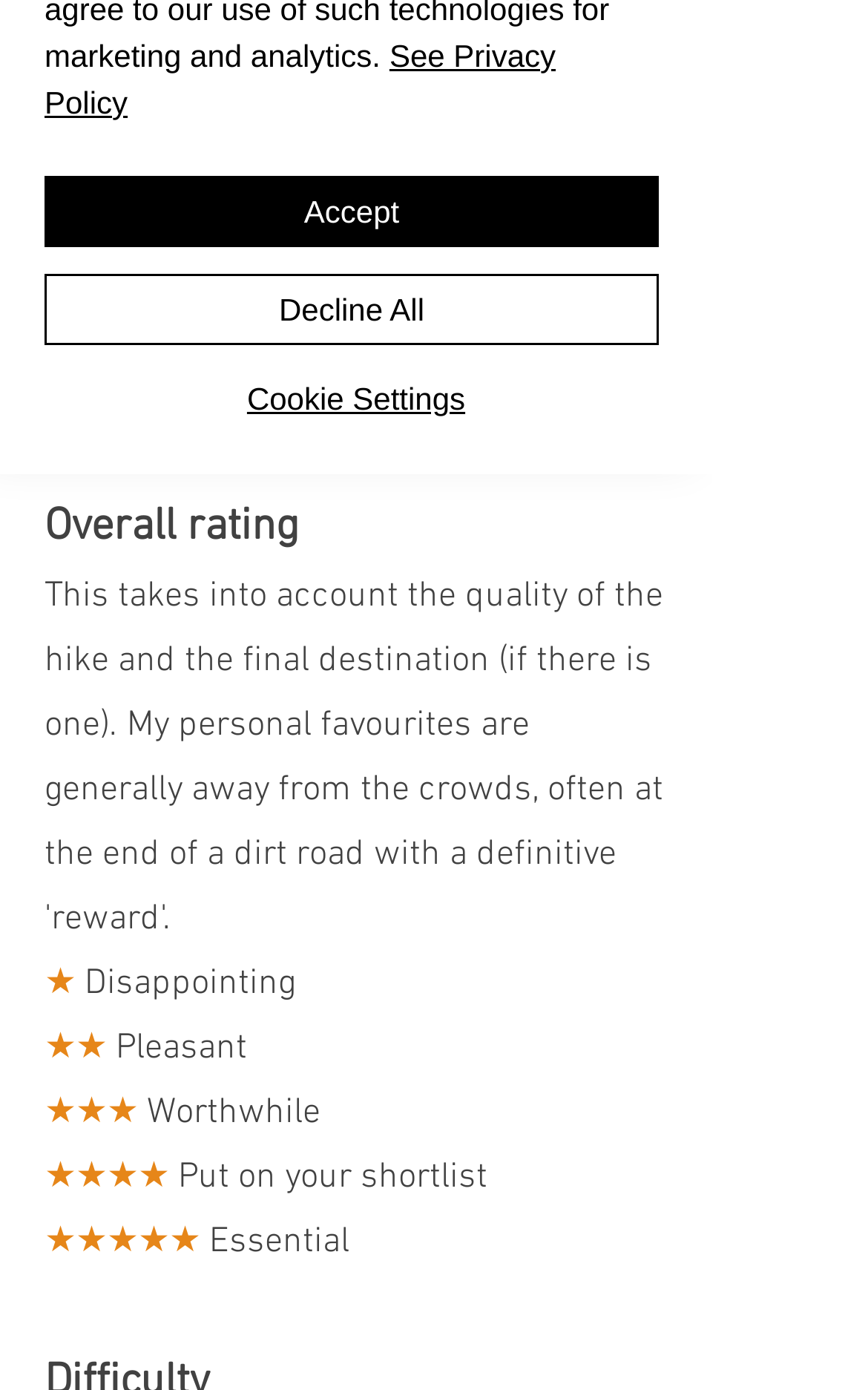Provide the bounding box coordinates of the HTML element described as: "Accept". The bounding box coordinates should be four float numbers between 0 and 1, i.e., [left, top, right, bottom].

[0.051, 0.127, 0.759, 0.178]